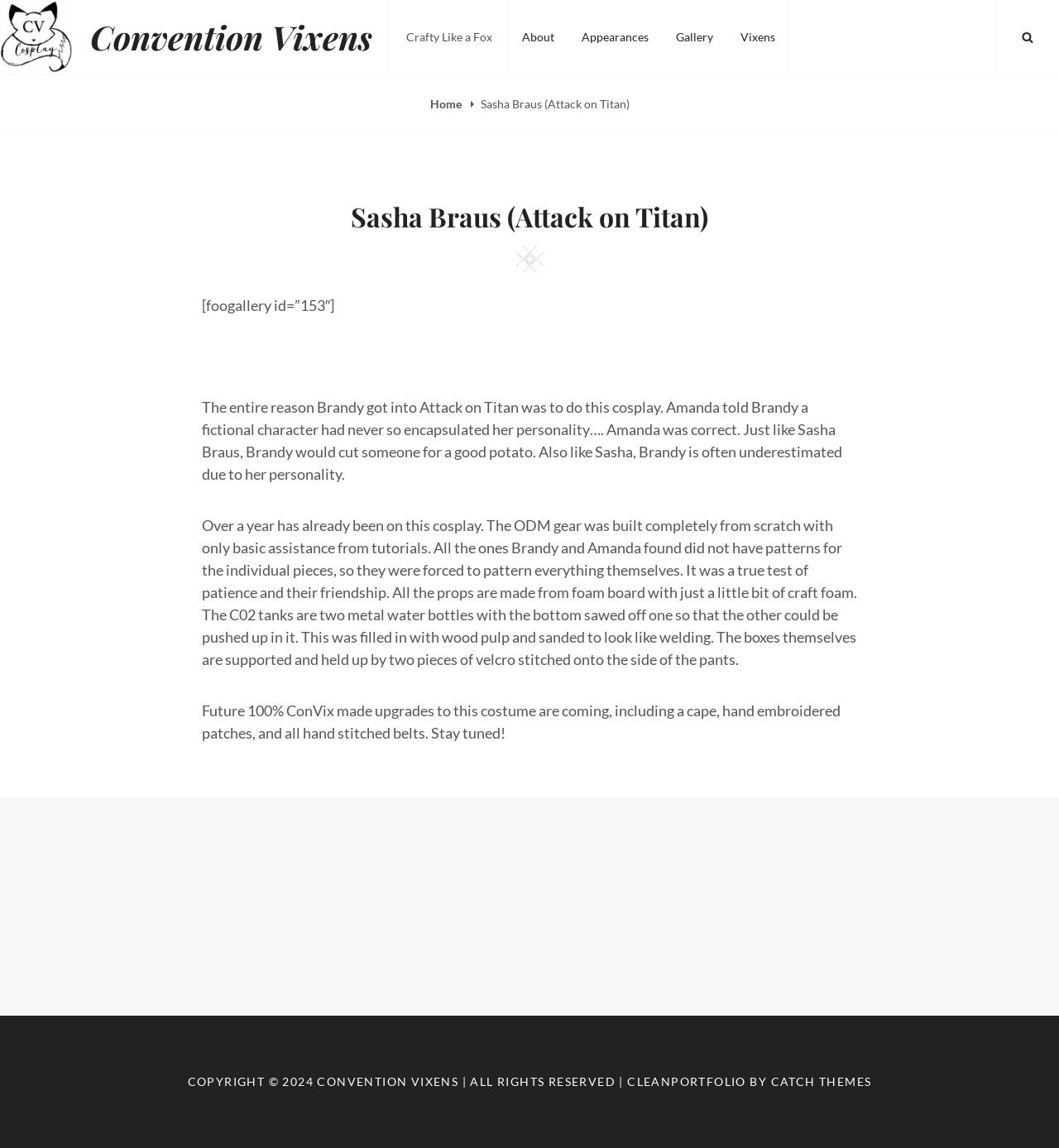What is the material used for the props? From the image, respond with a single word or brief phrase.

Foam board